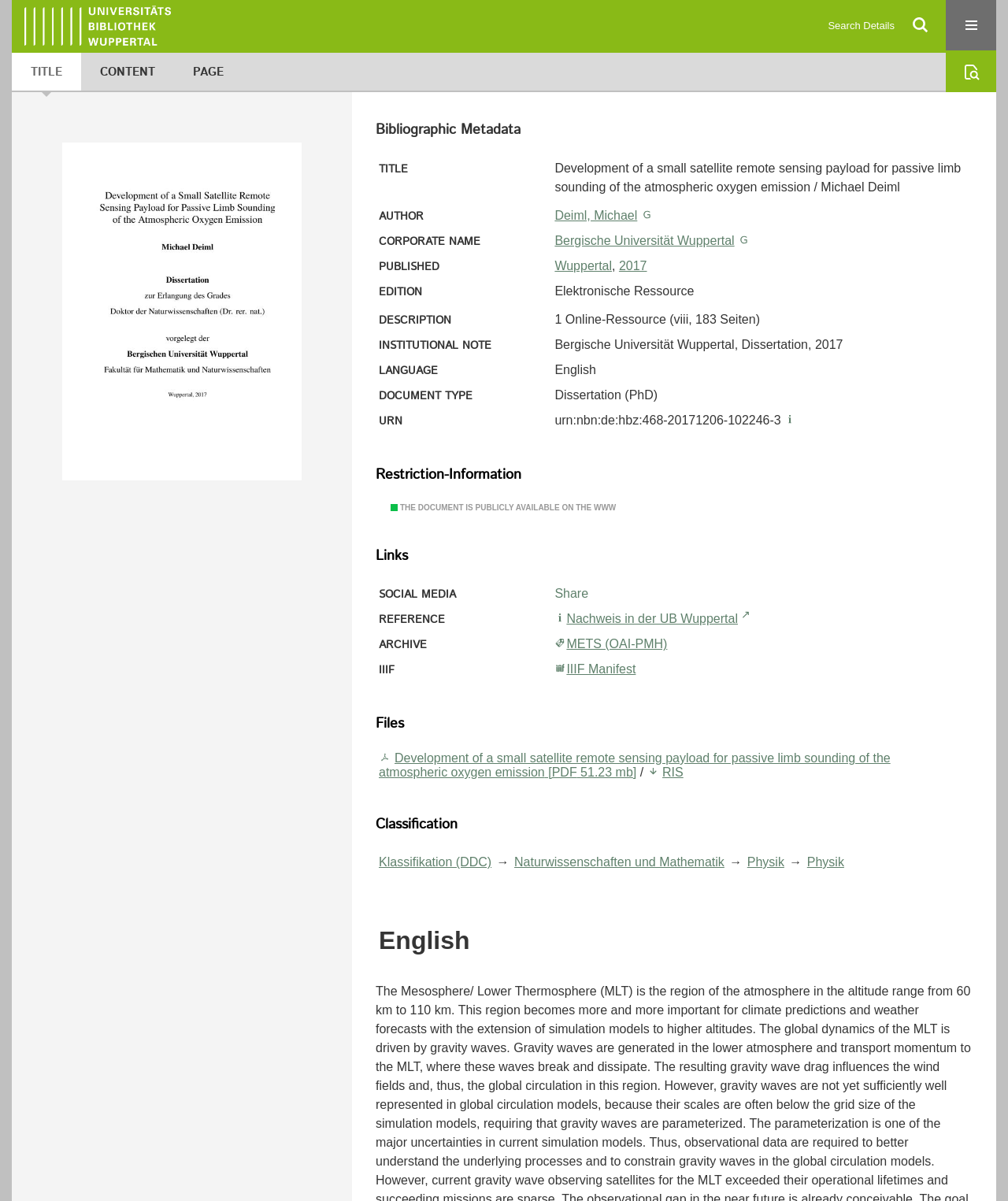Using the element description Search Details, predict the bounding box coordinates for the UI element. Provide the coordinates in (top-left x, top-left y, bottom-right x, bottom-right y) format with values ranging from 0 to 1.

[0.821, 0.016, 0.888, 0.026]